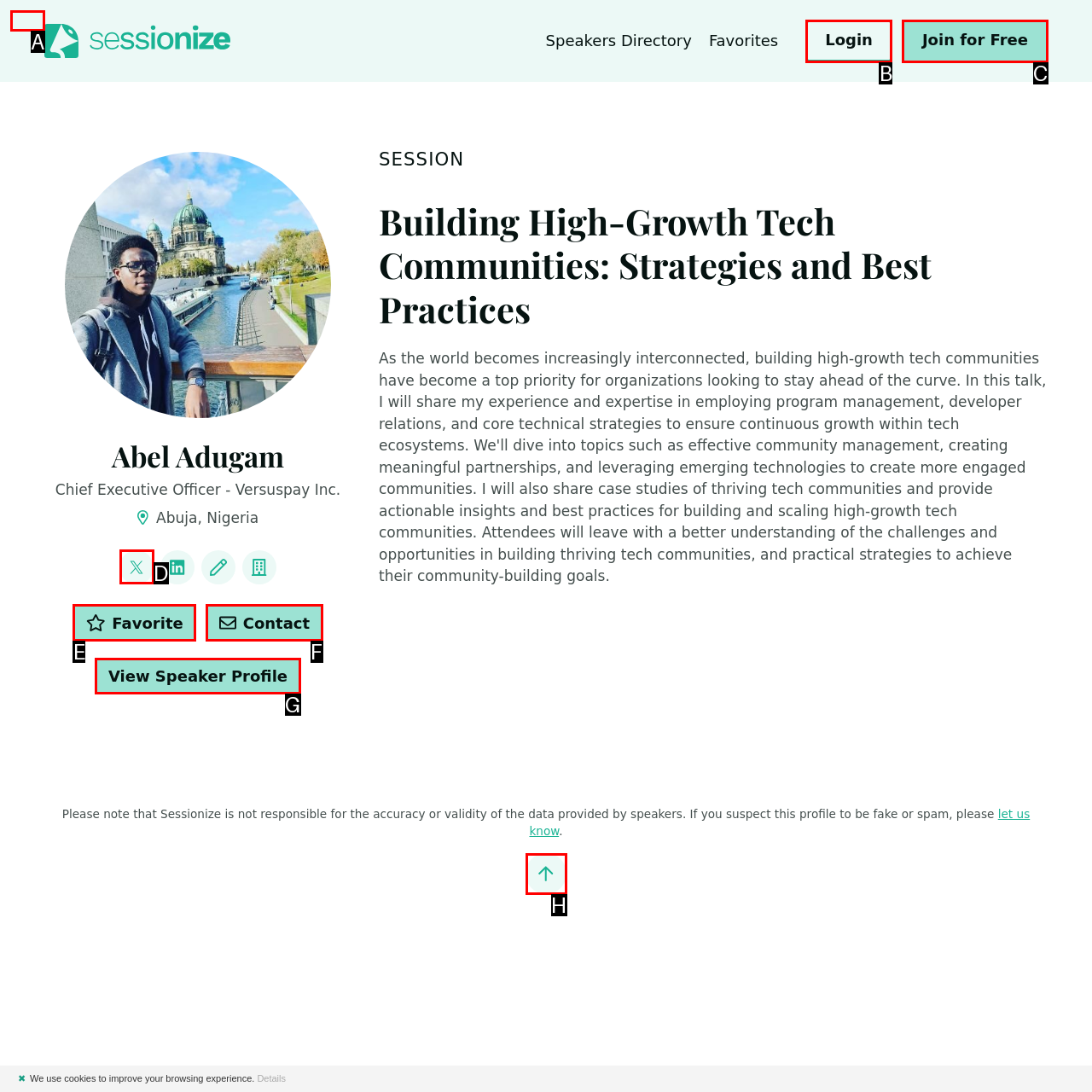Using the given description: Jump to navigation, identify the HTML element that corresponds best. Answer with the letter of the correct option from the available choices.

A